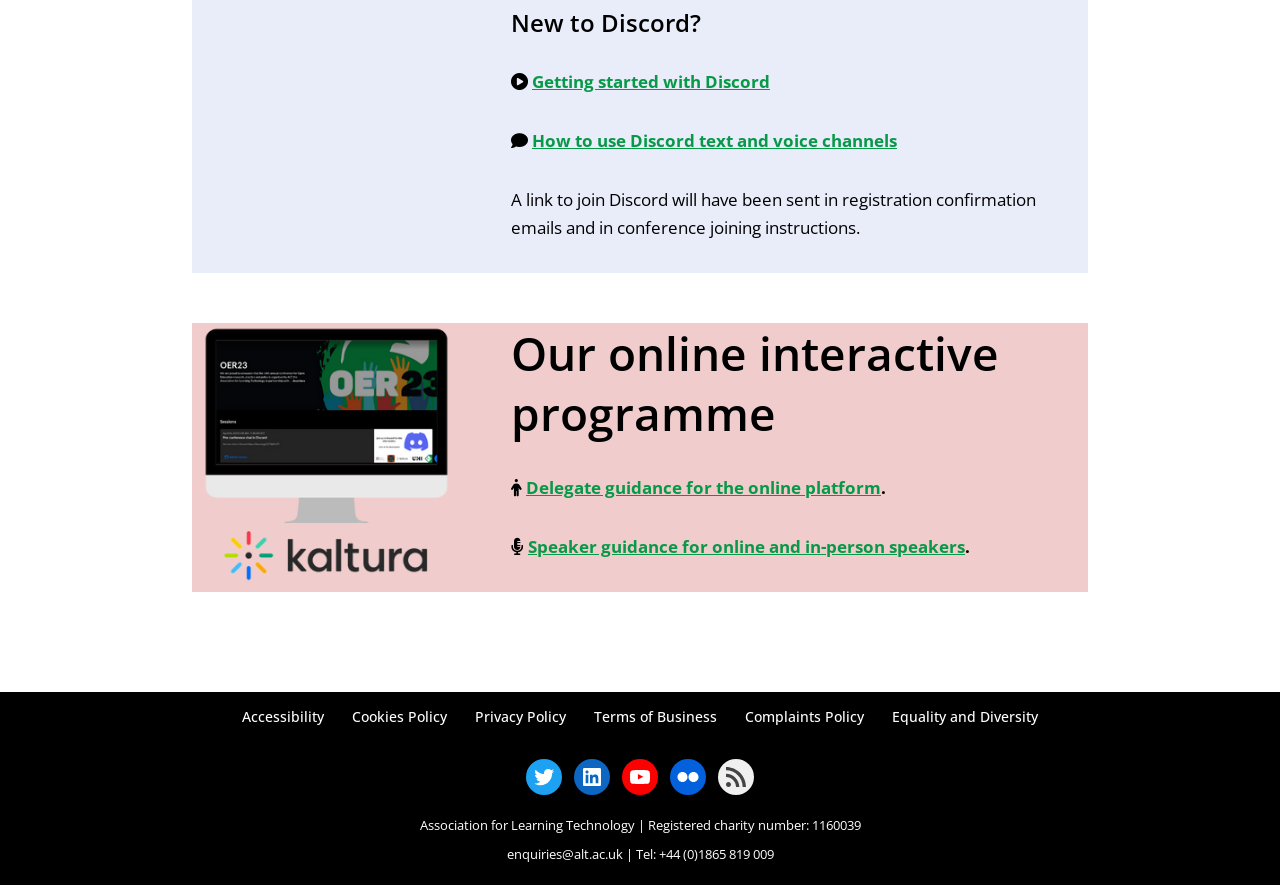Answer with a single word or phrase: 
What is the purpose of the link 'Getting started with Discord'?

Guide for new users